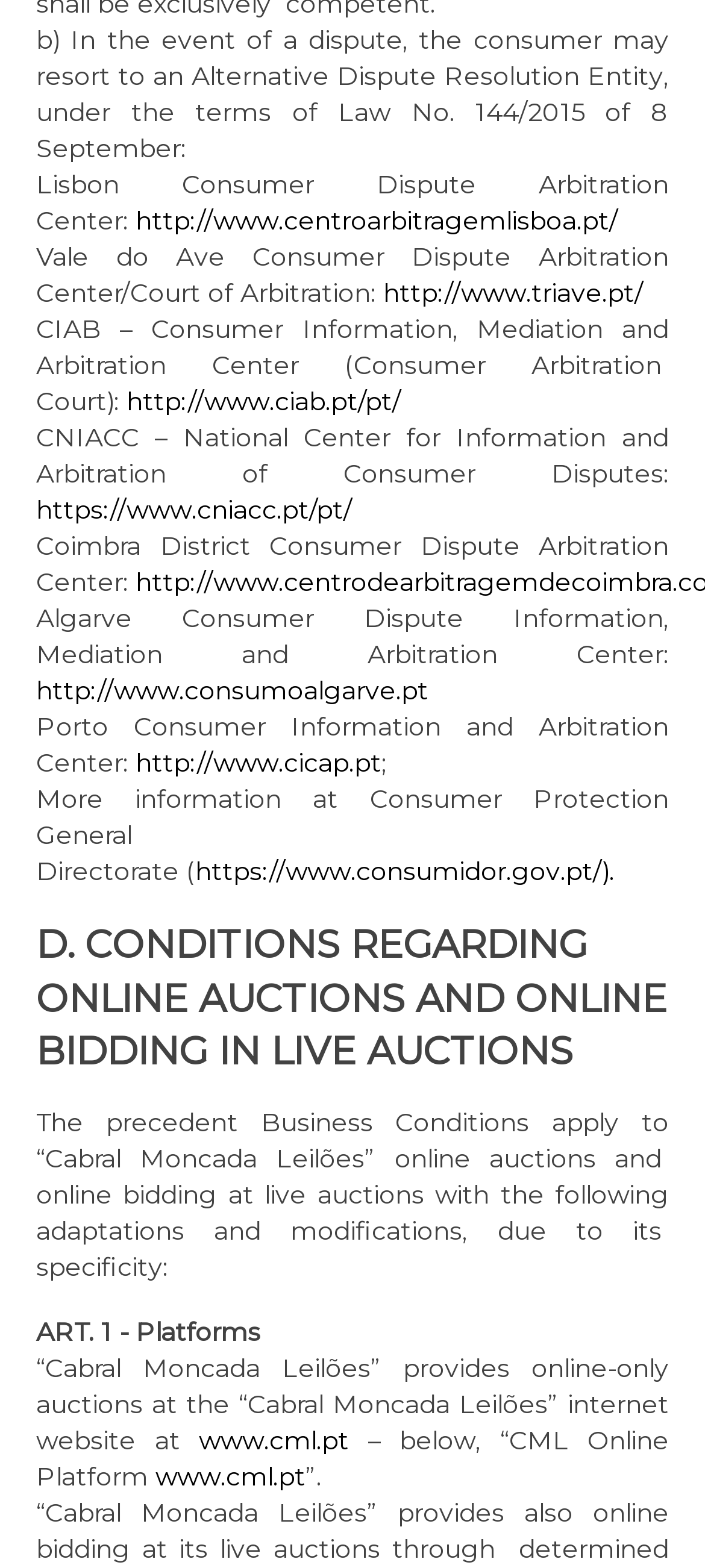Please answer the following question using a single word or phrase: 
What is the name of the online platform provided by Cabral Moncada Leilões?

CML Online Platform